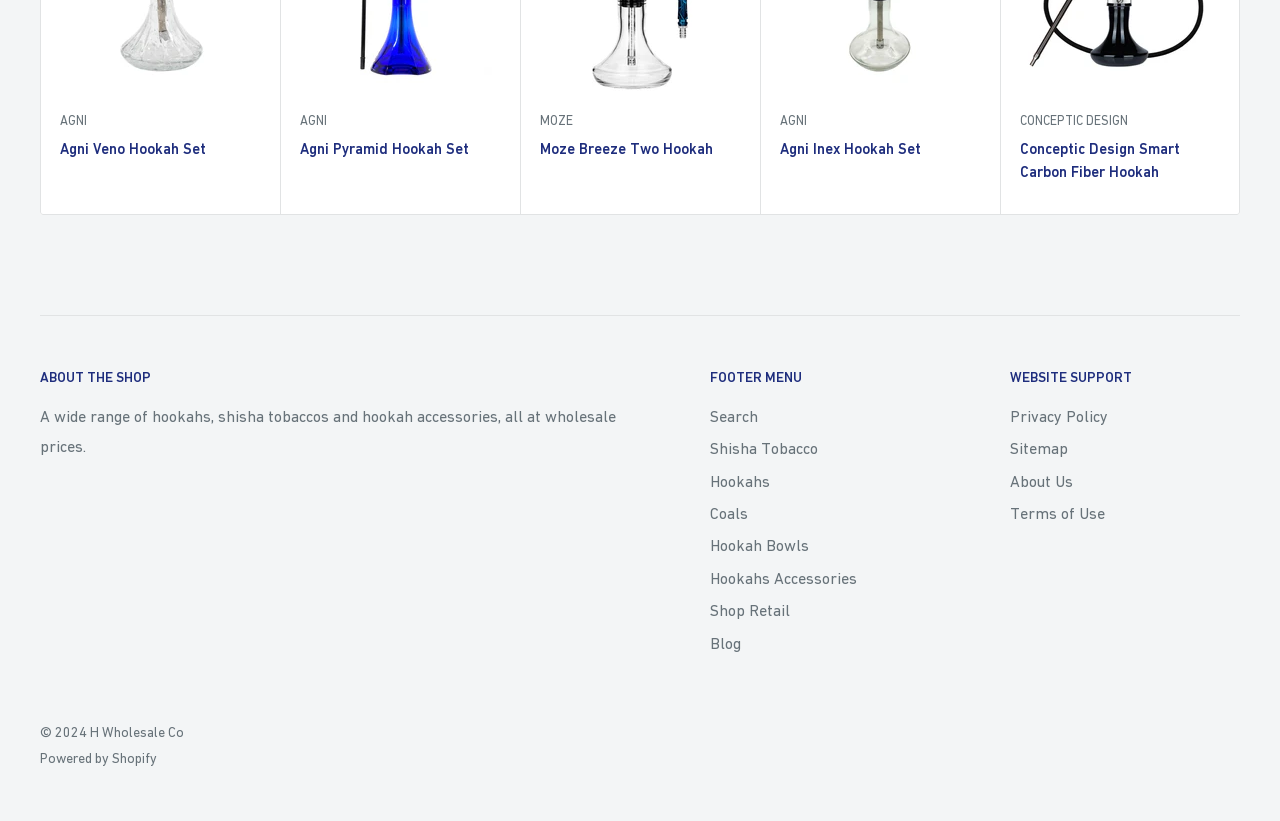What is the platform that powers the website?
Using the image, provide a detailed and thorough answer to the question.

The website is powered by Shopify, as indicated by the link 'Powered by Shopify' at the bottom of the webpage.